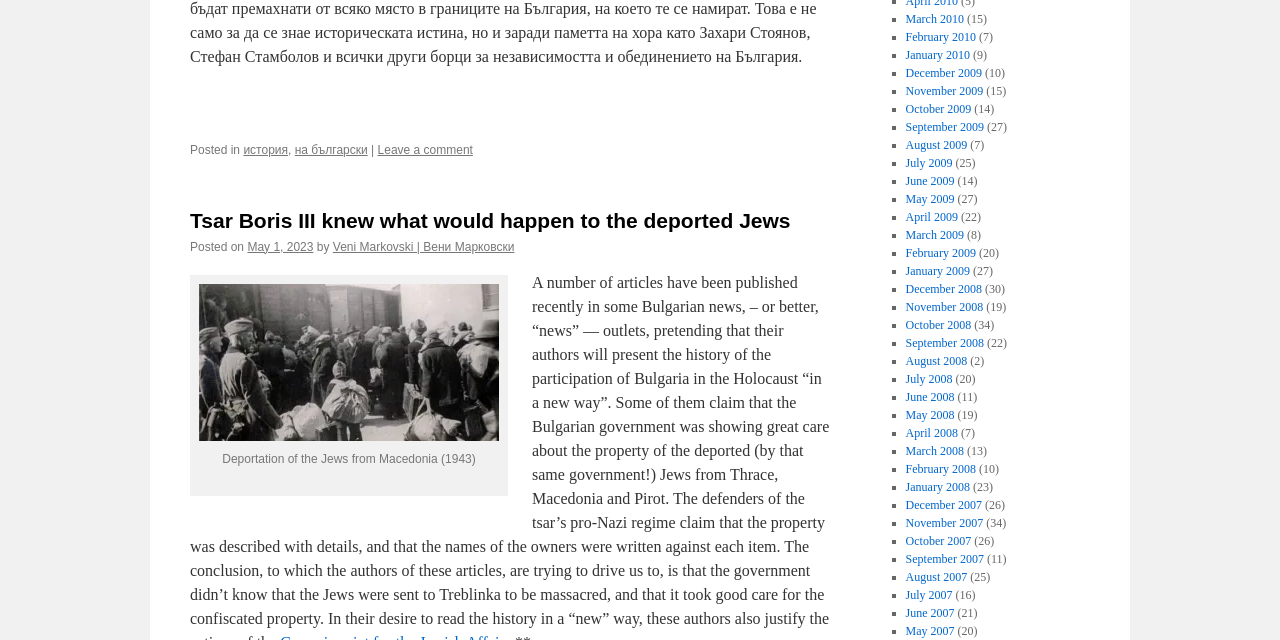Identify the bounding box coordinates for the region to click in order to carry out this instruction: "View the image of Deportation of the Jews from Macedonia". Provide the coordinates using four float numbers between 0 and 1, formatted as [left, top, right, bottom].

[0.155, 0.443, 0.39, 0.688]